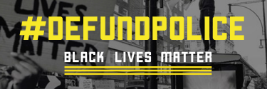What is depicted in the background of the image?
Please elaborate on the answer to the question with detailed information.

The background of the image appears to depict a protest scene, signifying the collective voices demanding systemic change, which aligns with contemporary discussions around policing and civil rights.